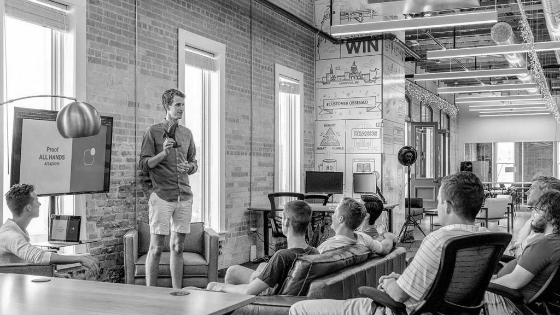What is the purpose of the large screen?
Provide an in-depth answer to the question, covering all aspects.

The large screen behind the presenter displays a simple graphic, implying that it is being used to display visual aids to support the presentation, likely related to design or theory concepts.